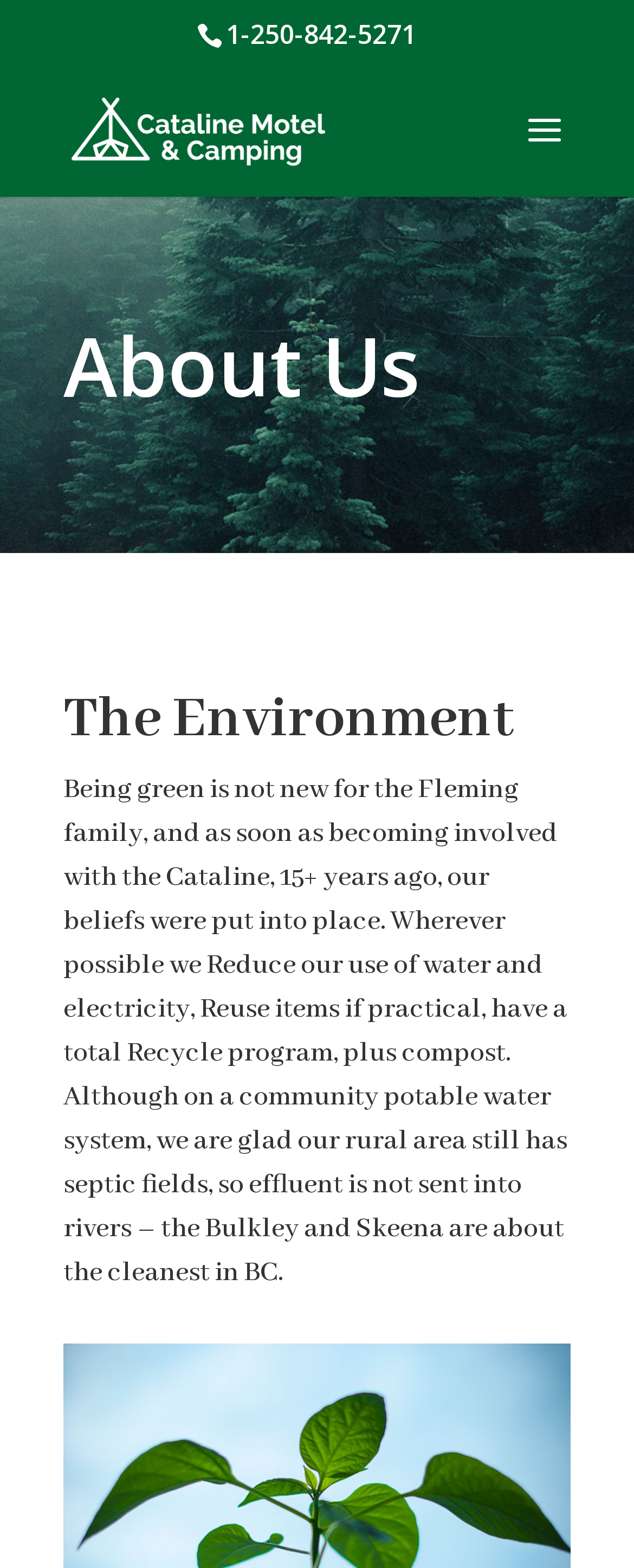What is the focus of the Fleming family's beliefs?
Refer to the image and provide a detailed answer to the question.

I found the answer by looking at the heading elements and found that 'The Environment' is one of the headings, and the text below it mentions the Fleming family's beliefs and practices related to the environment.